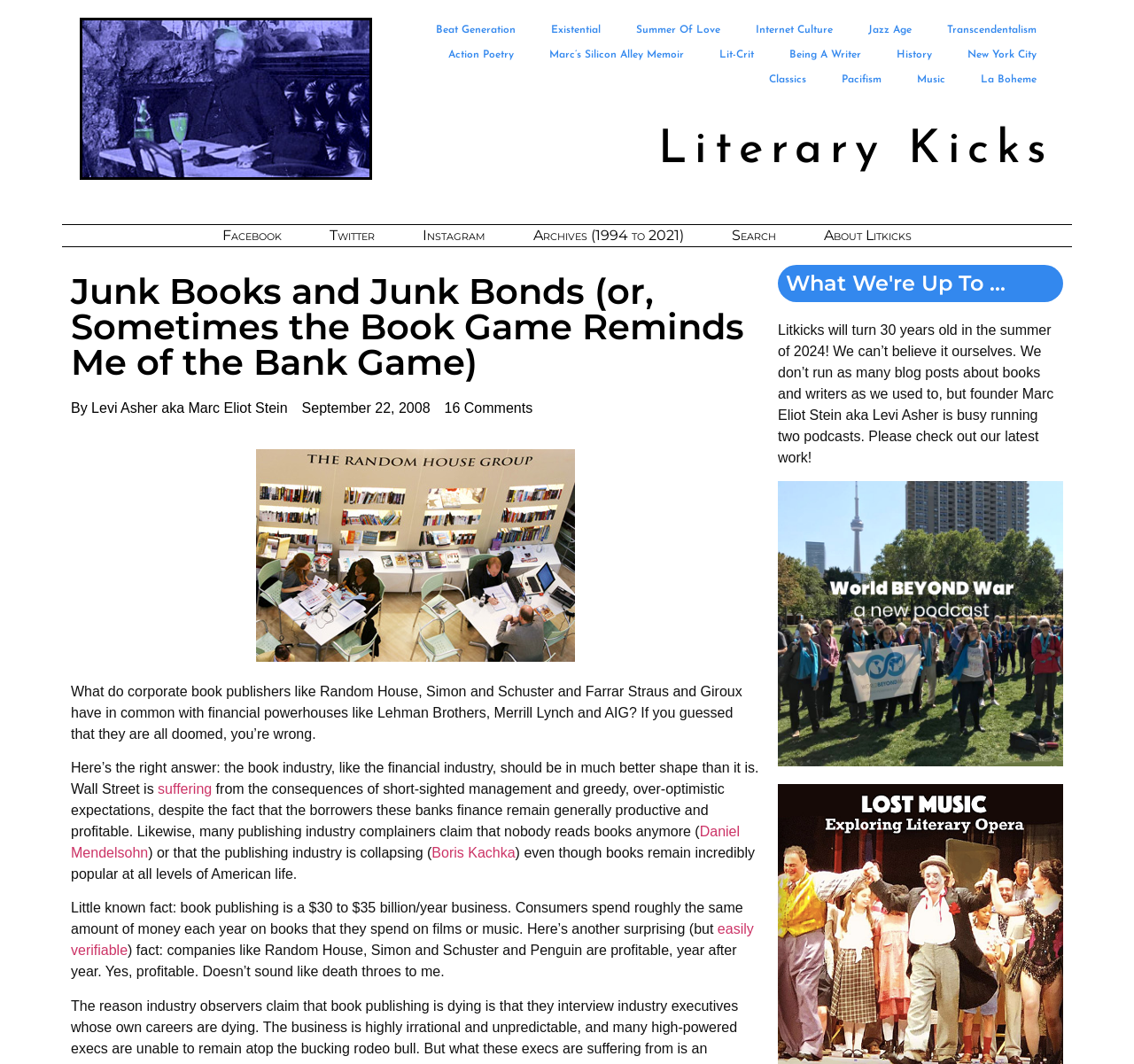Based on the element description: "About Litkicks", identify the bounding box coordinates for this UI element. The coordinates must be four float numbers between 0 and 1, listed as [left, top, right, bottom].

[0.707, 0.213, 0.823, 0.229]